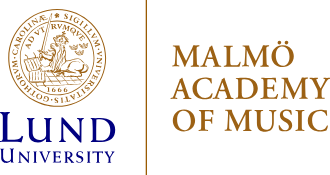Give an elaborate caption for the image.

This image features the logotype of Malmö Academy of Music, which is part of Lund University. The logo showcases a regal emblem on the left side, representing the tradition and academic excellence of the institution. To the right, the name “Malmö Academy of Music” is prominently displayed in a sophisticated font, emphasizing its focus on music education and research. This visual identity highlights the academy's connection to Lund University and signifies its role in fostering artistic development and musical scholarship.